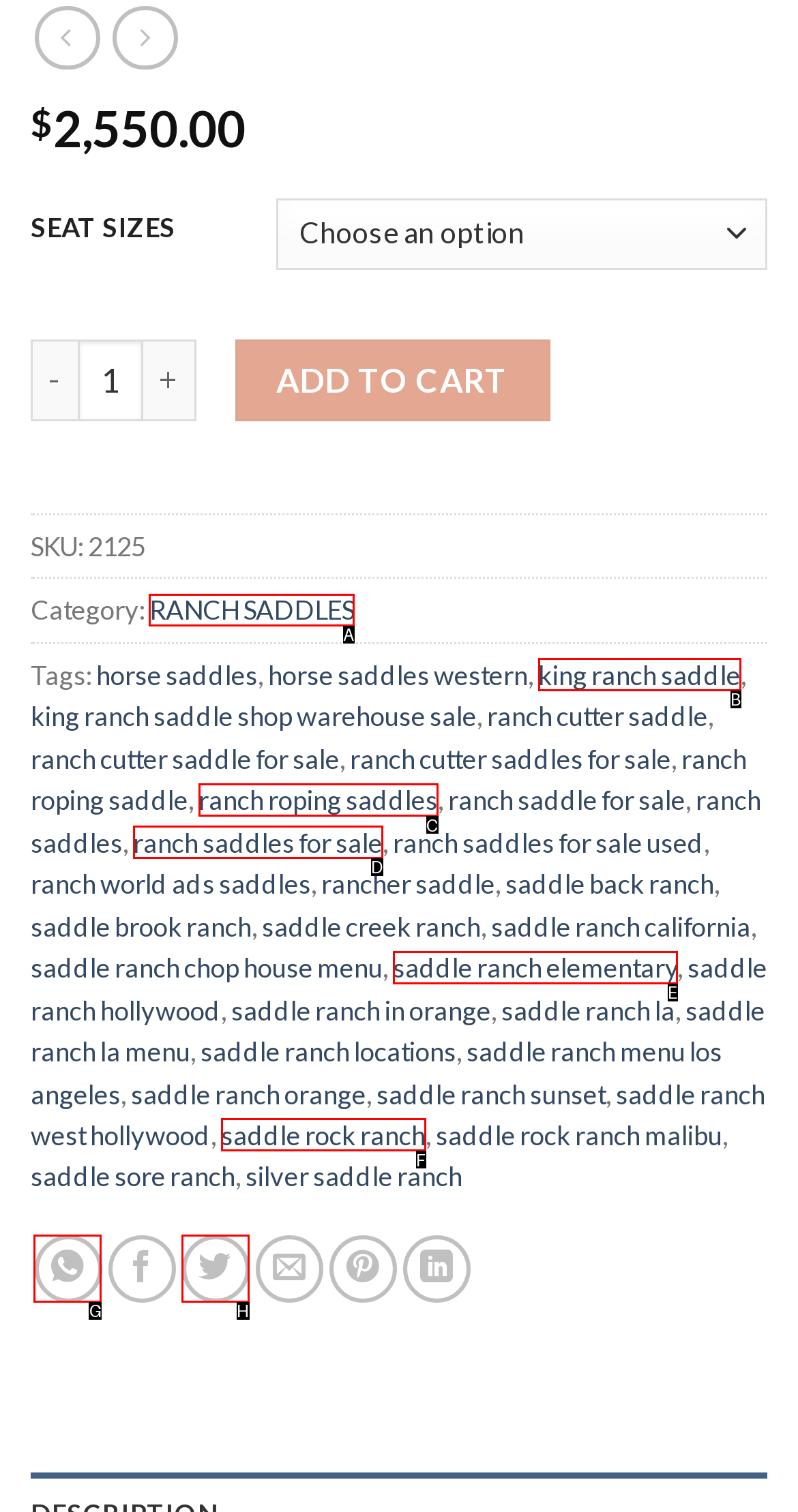Tell me which UI element to click to fulfill the given task: Click the 'RANCH SADDLES' link. Respond with the letter of the correct option directly.

A